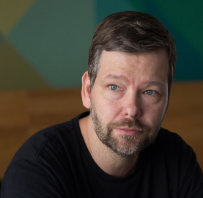Please answer the following question using a single word or phrase: 
What values does Erik Dörnenburg advocate for?

Agile values